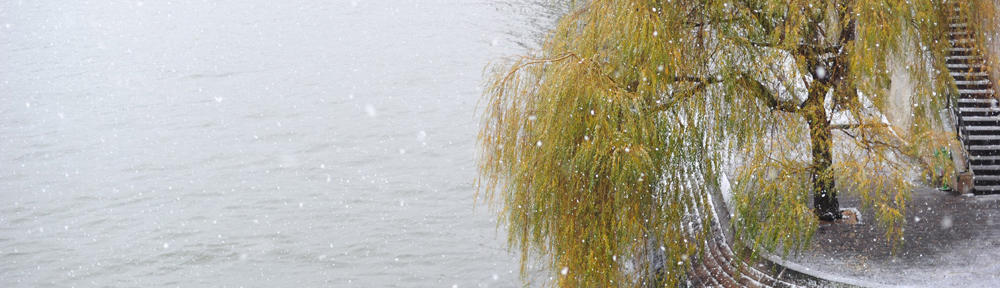Given the content of the image, can you provide a detailed answer to the question?
What is falling onto the water's surface?

The caption describes the serene winter scene, where soft, white snowflakes gently fall onto the water's surface, creating a tranquil atmosphere.